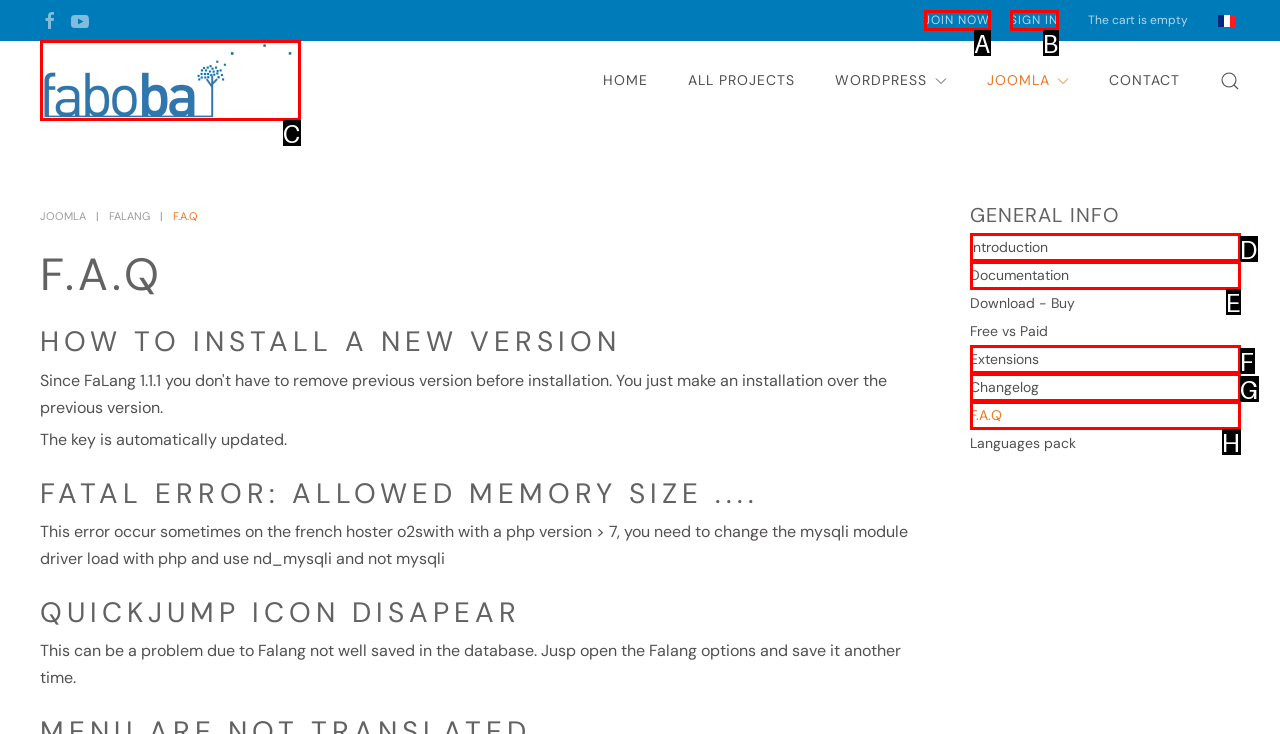From the choices given, find the HTML element that matches this description: Join Now. Answer with the letter of the selected option directly.

A